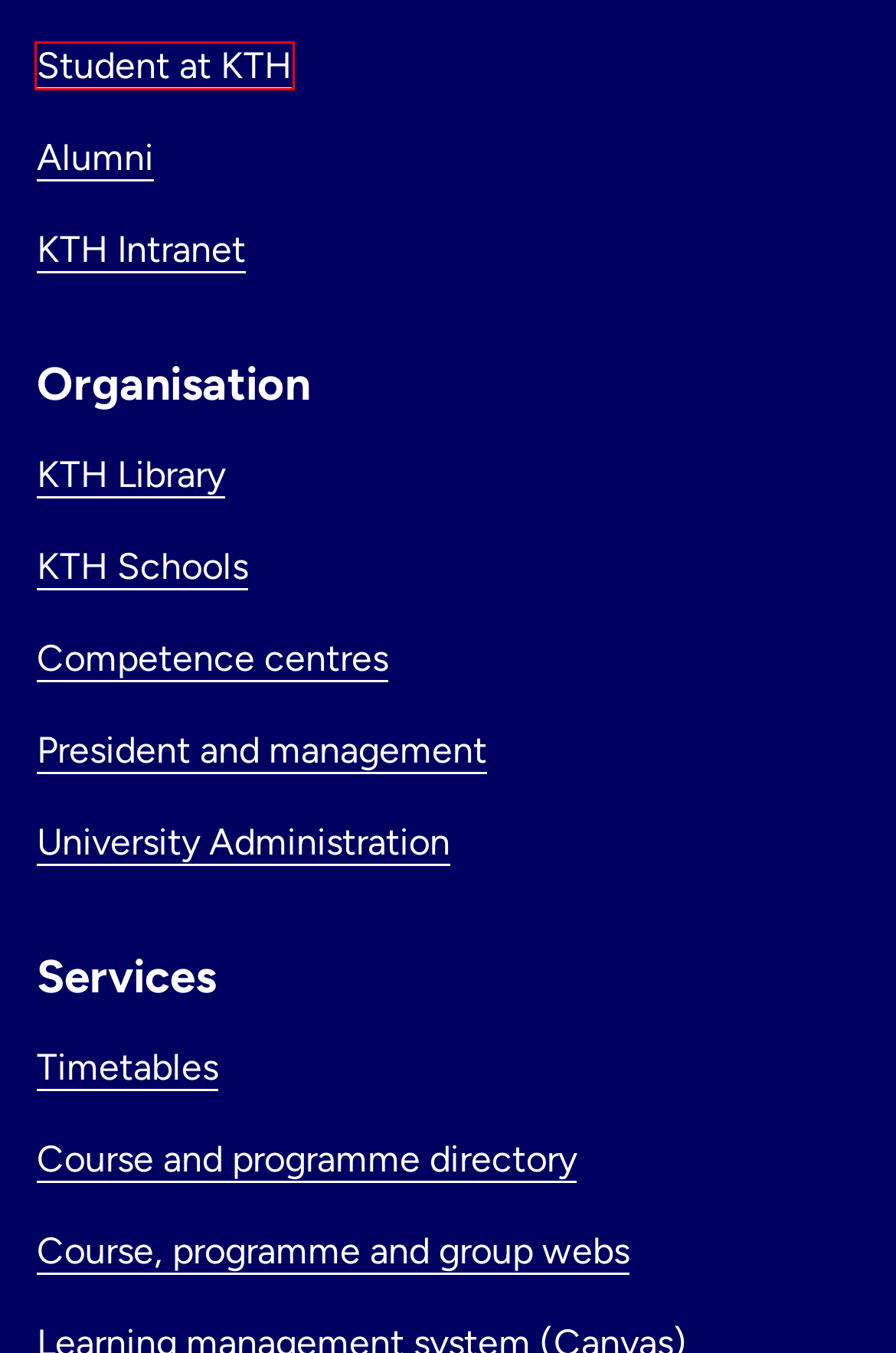You are provided a screenshot of a webpage featuring a red bounding box around a UI element. Choose the webpage description that most accurately represents the new webpage after clicking the element within the red bounding box. Here are the candidates:
A. KTH Intranet |  KTH Intranet
B. KTH Schools |  KTH
C. KTH Library |  KTH
D. Social - Översikt | KTH
E. Utbildningsplaner | KTH
F. Press contacts KTH |  KTH
G. KTH's University Administration |  KTH
H. Student web |  Student

H